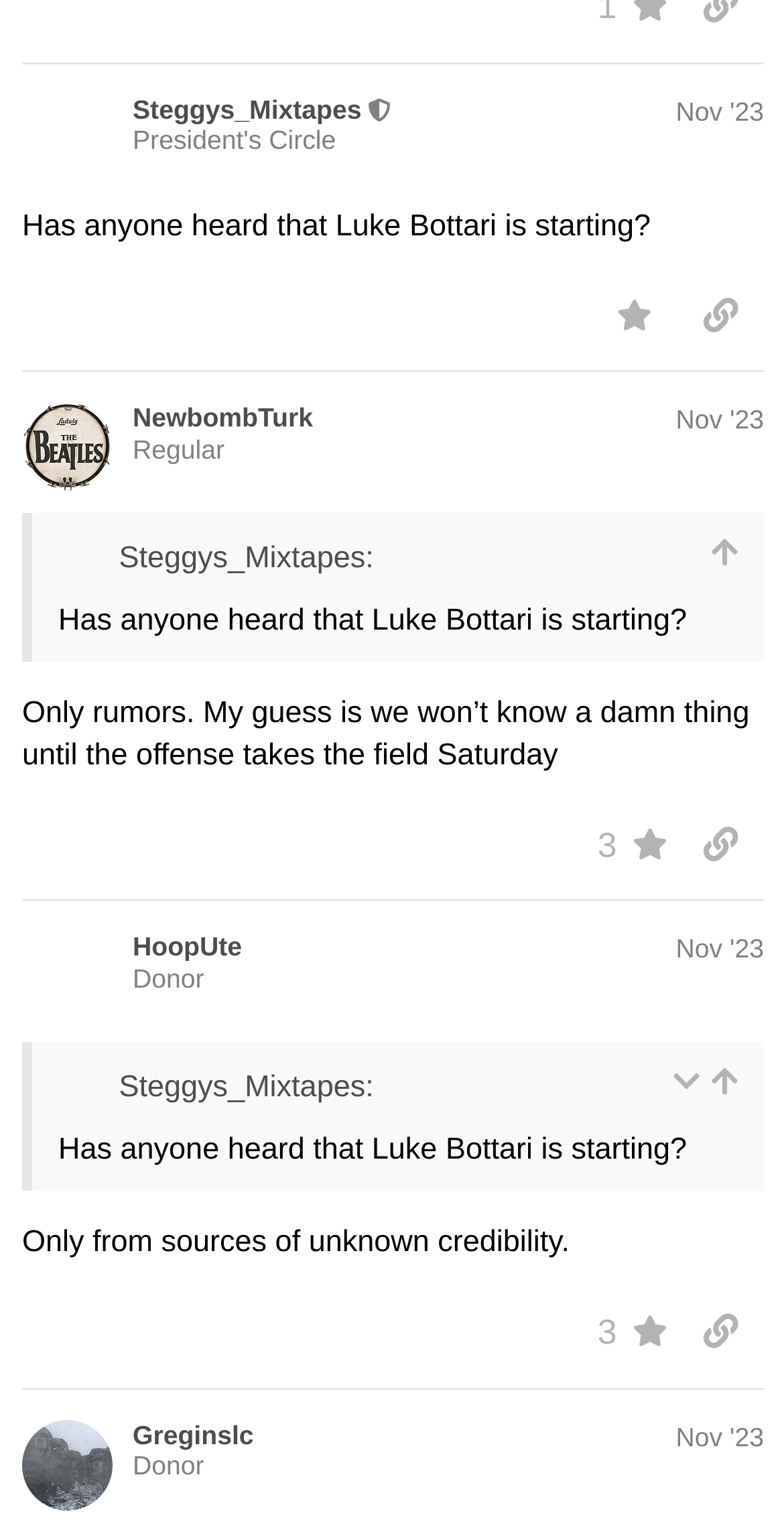What is the text of the quote in the third post?
Answer the question with a single word or phrase derived from the image.

Has anyone heard that Luke Bottari is starting?